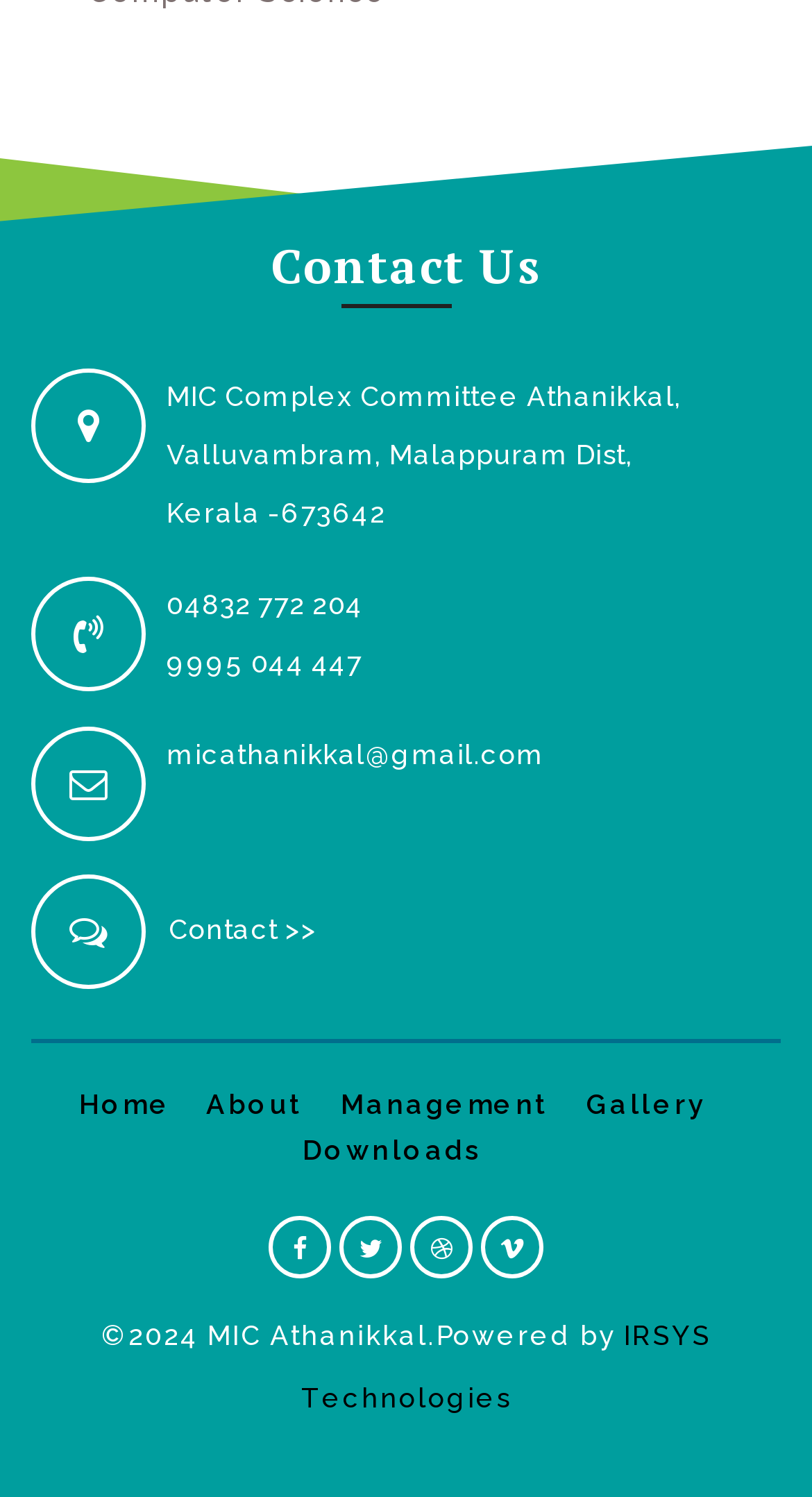Identify the bounding box coordinates of the region that needs to be clicked to carry out this instruction: "Click Contact Us". Provide these coordinates as four float numbers ranging from 0 to 1, i.e., [left, top, right, bottom].

[0.038, 0.156, 0.962, 0.198]